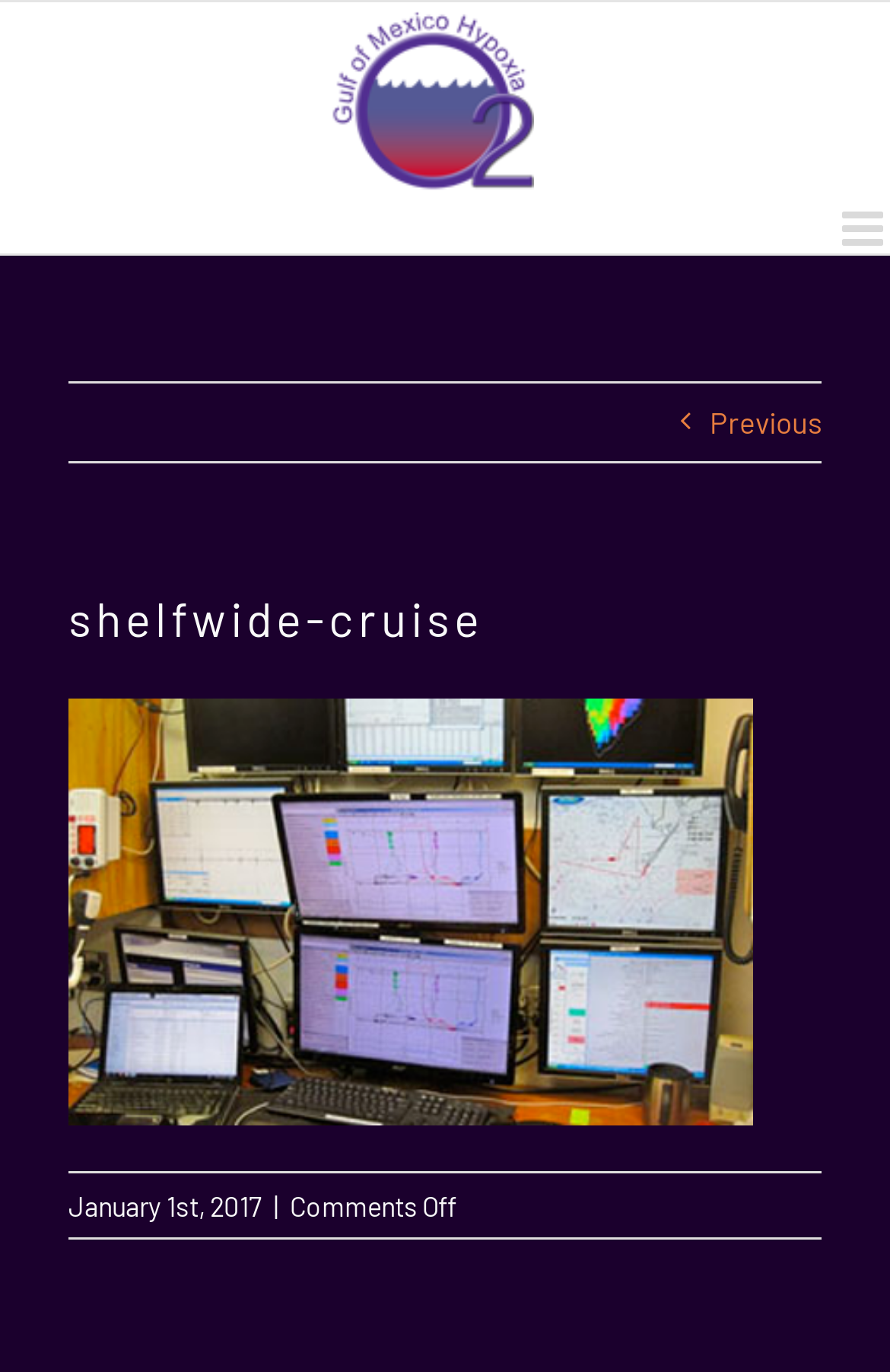Describe all visible elements and their arrangement on the webpage.

The webpage is about Gulf Hypoxia, specifically related to shelfwide-cruise. At the top left, there is a logo of Gulf Hypoxia, which is an image. On the top right, there is a link to toggle the mobile menu. 

Below the logo, there is a heading that reads "shelfwide-cruise". To the right of the heading, there is a link with an icon that appears to be a previous button. 

Further down, there are three lines of text. The first line reads "January 1st, 2017". The second line is a vertical bar, likely used as a separator. The third line reads "Comments Off on shelfwide-cruise".